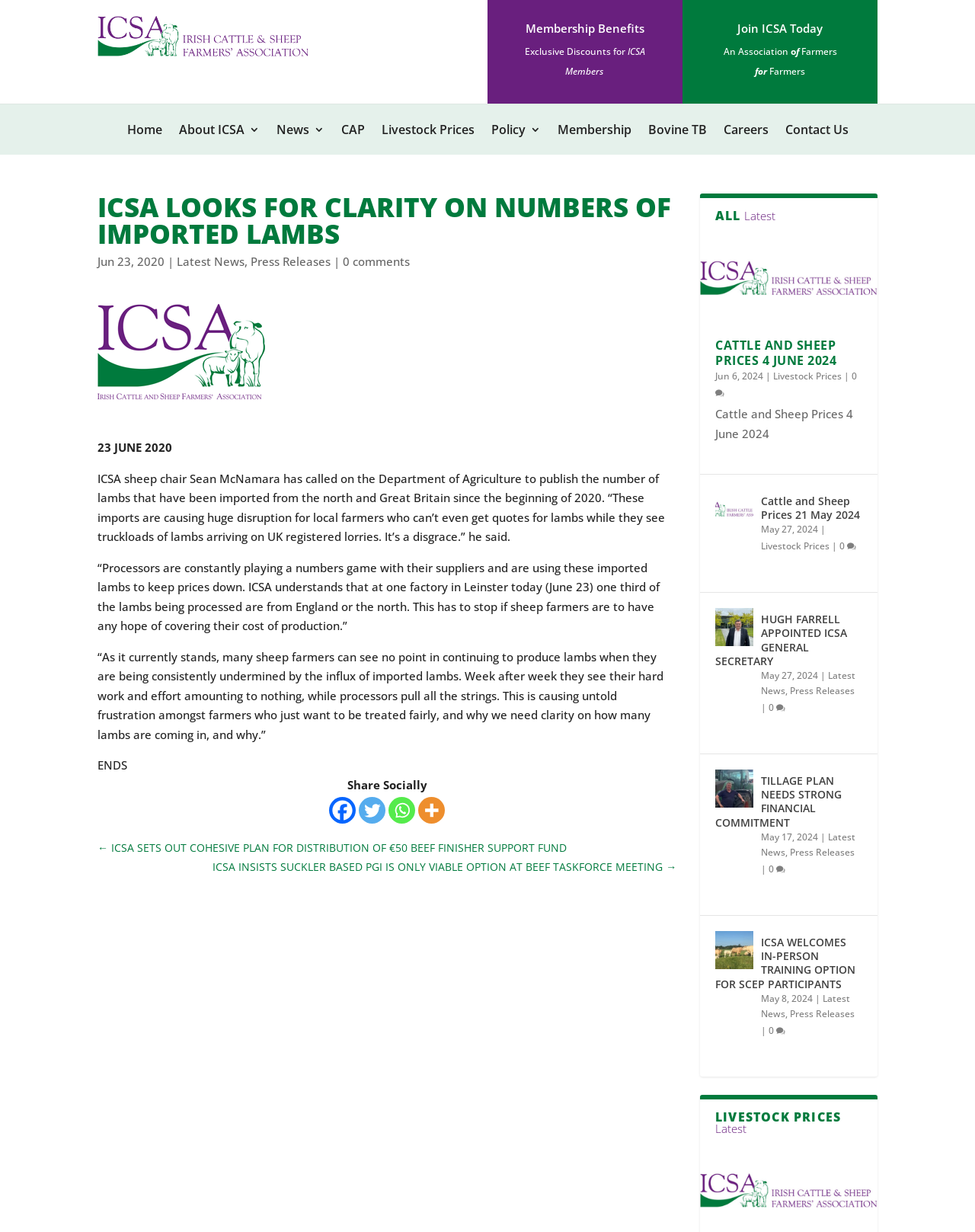How many links are present in the webpage's navigation menu?
Refer to the image and provide a detailed answer to the question.

The webpage's navigation menu contains links to various sections, including 'Home', 'About ICSA', 'News', 'CAP', 'Livestock Prices', 'Policy', 'Membership', 'Bovine TB', 'Careers', and 'Contact Us'. There are 11 links in total.